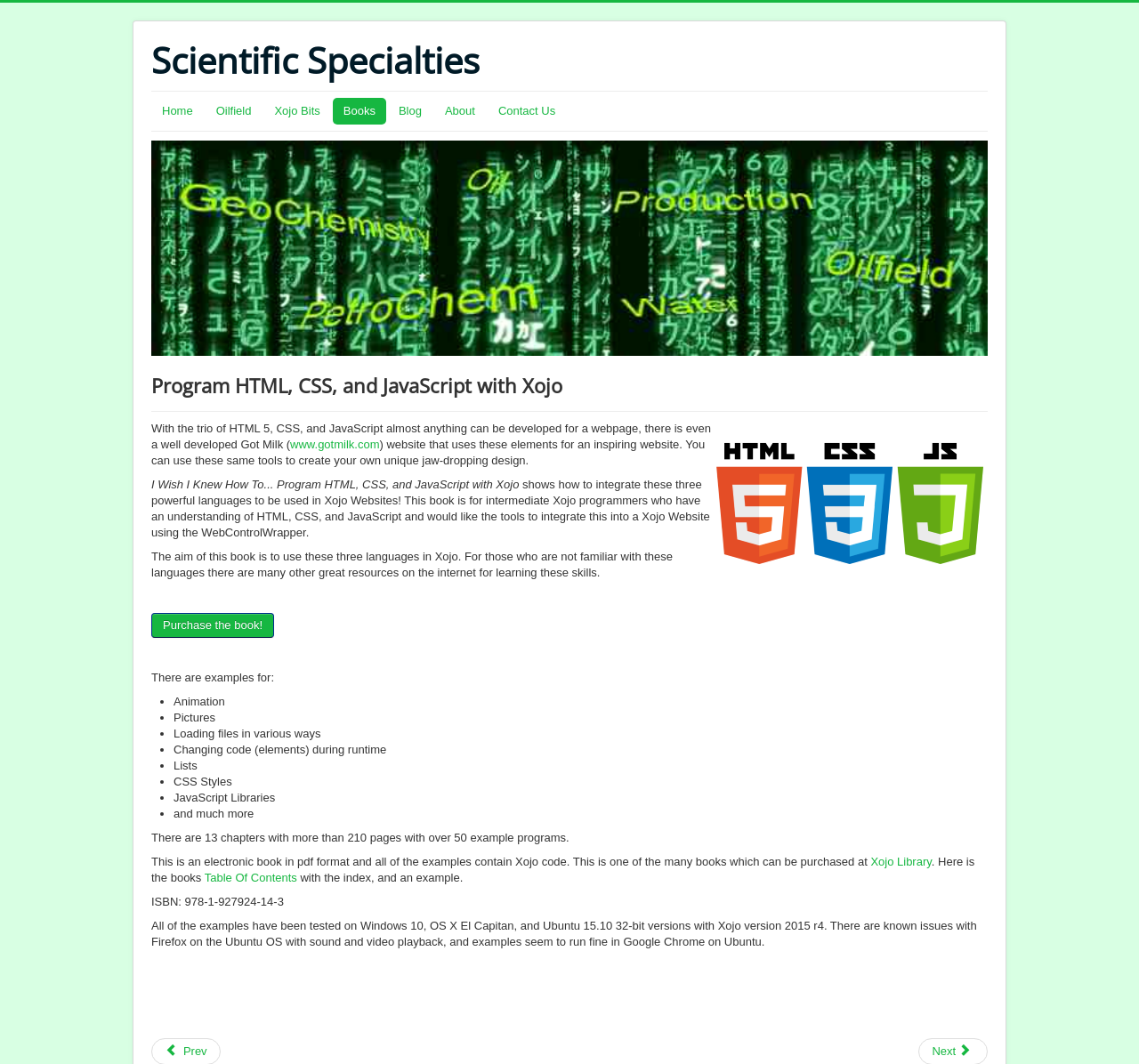Offer a comprehensive description of the webpage’s content and structure.

This webpage is about a book titled "Program HTML, CSS, and JavaScript with Xojo". At the top, there is a navigation menu with links to "Home", "Oilfield", "Xojo Bits", "Books", "Blog", "About", and "Contact Us". Below the navigation menu, there is a logo image of "DigitalChem" on the left side, and a heading that matches the title of the book.

The main content of the webpage is divided into sections. The first section describes the book, stating that it shows how to integrate HTML, CSS, and JavaScript into Xojo websites. There is an image related to HTML5, CSS, and JavaScript on the right side of this section.

The next section provides more details about the book, including its aim and target audience. There is a link to purchase the book below this section.

Following this, there is a list of examples covered in the book, including animation, pictures, loading files, changing code during runtime, lists, CSS styles, JavaScript libraries, and more. Each item in the list is marked with a bullet point.

Further down, there is a section that provides more information about the book, including the number of chapters, pages, and example programs. This section also mentions that the book is an electronic book in PDF format and contains Xojo code.

The final sections of the webpage provide links to the Xojo Library, the book's table of contents, and its ISBN number. There is also a note about the compatibility of the book's examples with different operating systems and browsers.